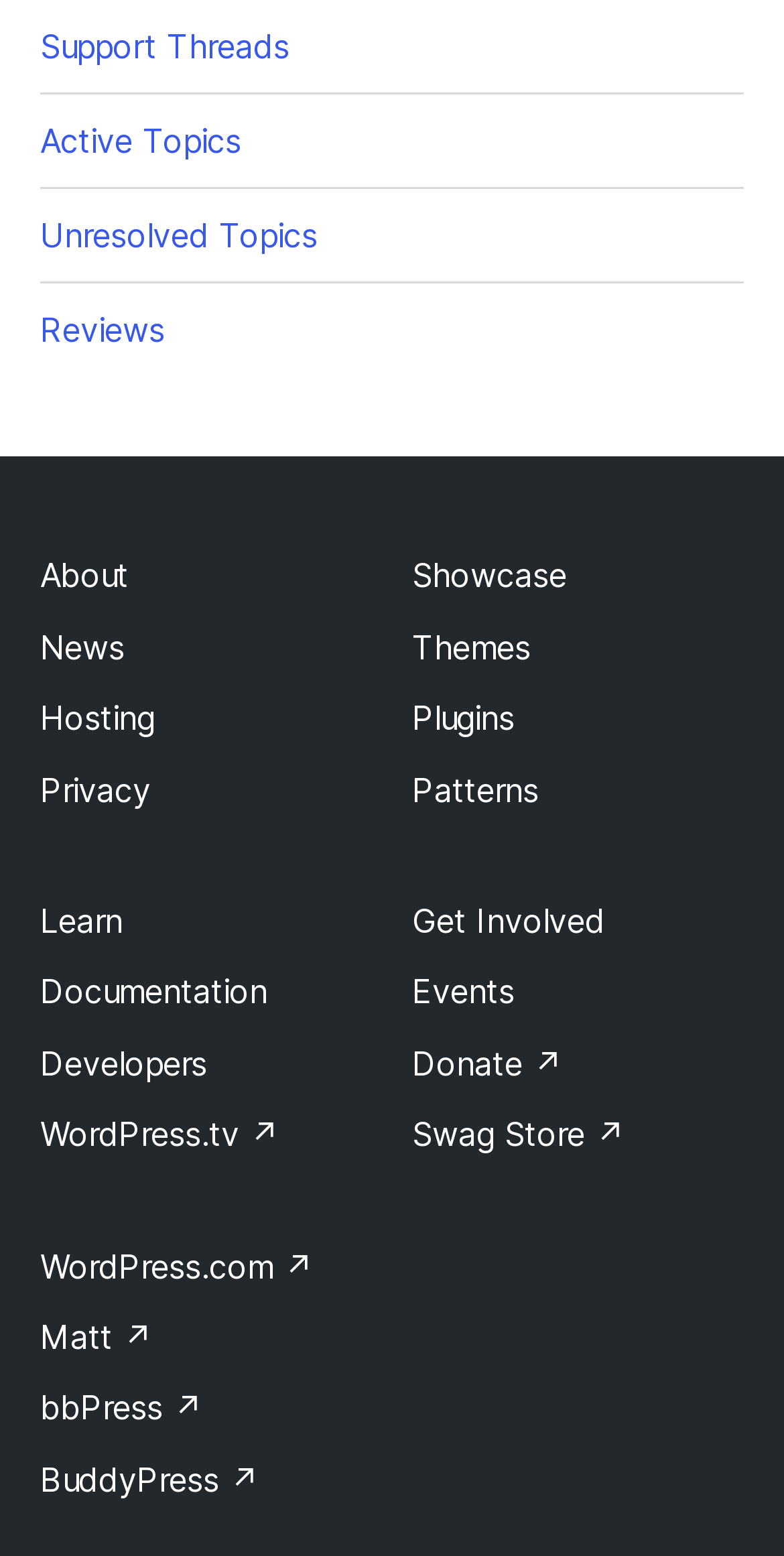Respond to the following question using a concise word or phrase: 
How many links are in the footer?

21